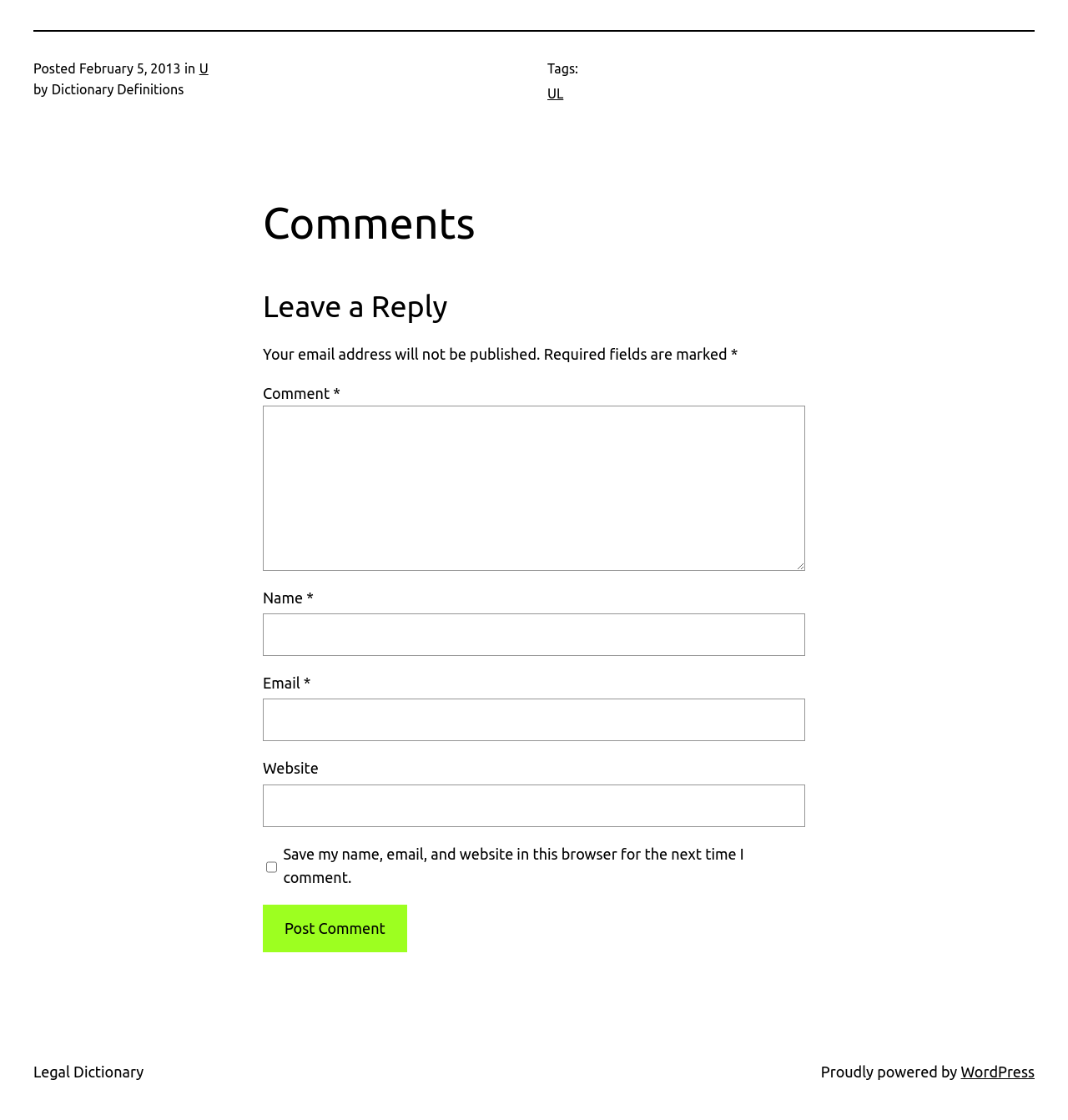Predict the bounding box of the UI element based on the description: "Buy now on Amazon". The coordinates should be four float numbers between 0 and 1, formatted as [left, top, right, bottom].

None